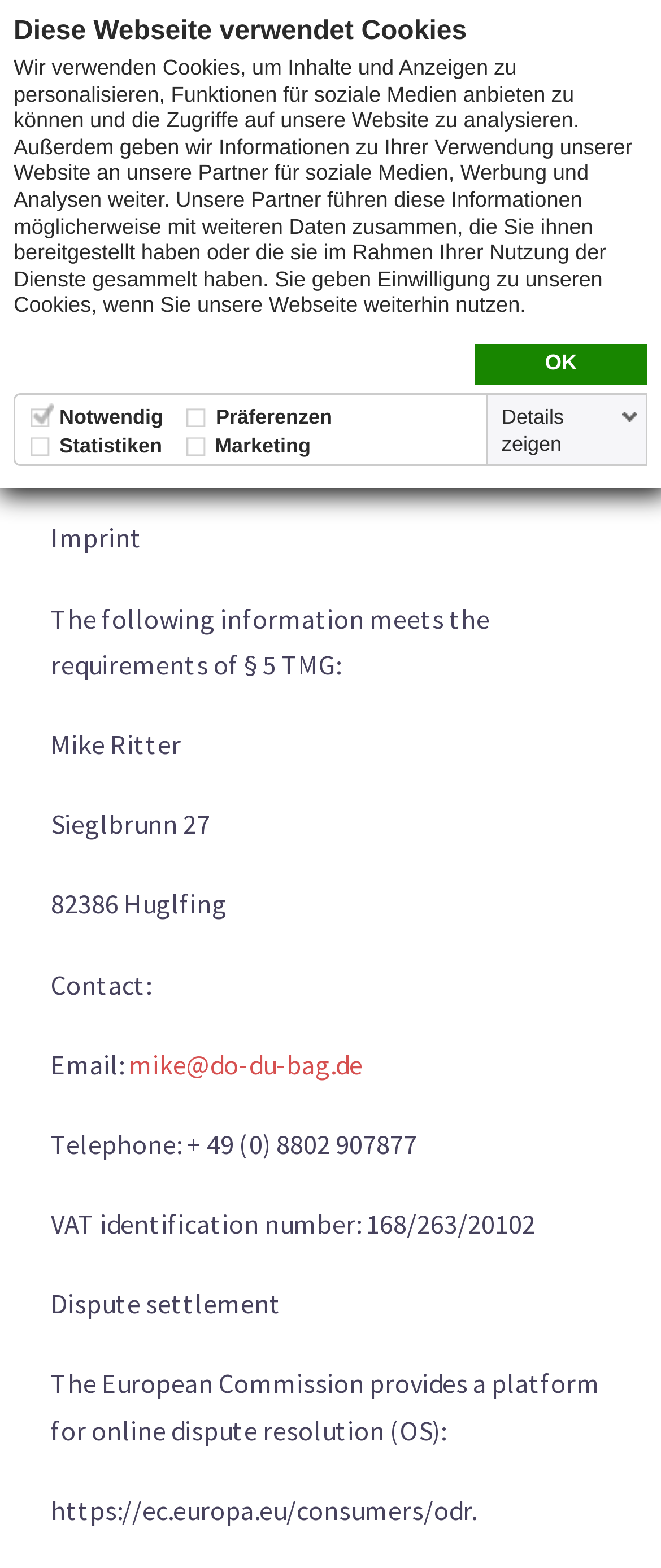What is the VAT identification number?
Make sure to answer the question with a detailed and comprehensive explanation.

I found the VAT identification number '168/263/20102' in the section that meets the requirements of § 5 TMG, which is likely to be the imprint or contact information section.